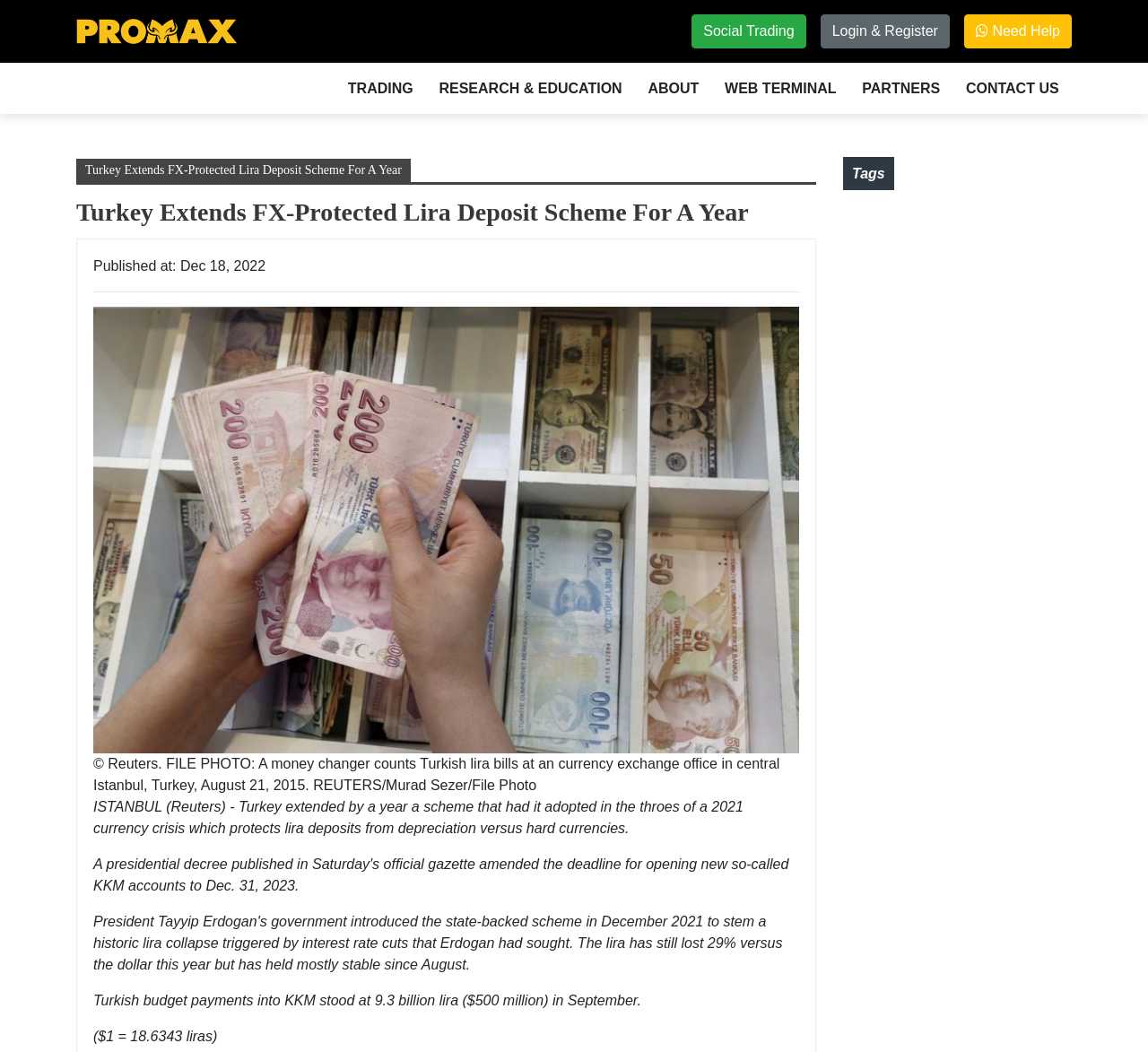Using the information in the image, give a comprehensive answer to the question: 
What is the main topic of the webpage?

Based on the webpage content, I can see that the webpage is about trading, specifically about a news article related to Turkey's FX-protected lira deposit scheme.